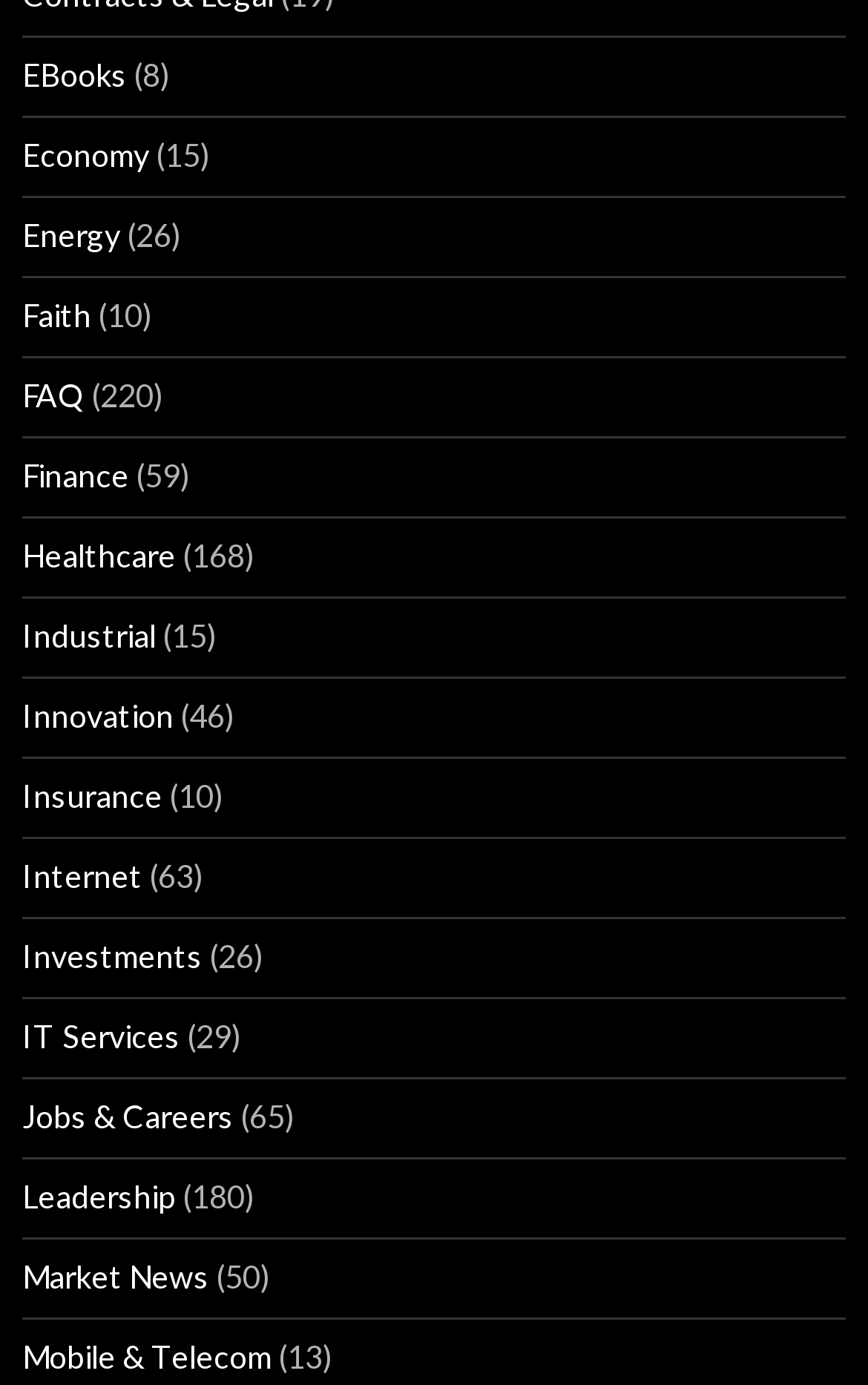Locate the bounding box coordinates of the region to be clicked to comply with the following instruction: "View '#Historygoestothetheatre' posts". The coordinates must be four float numbers between 0 and 1, in the form [left, top, right, bottom].

None